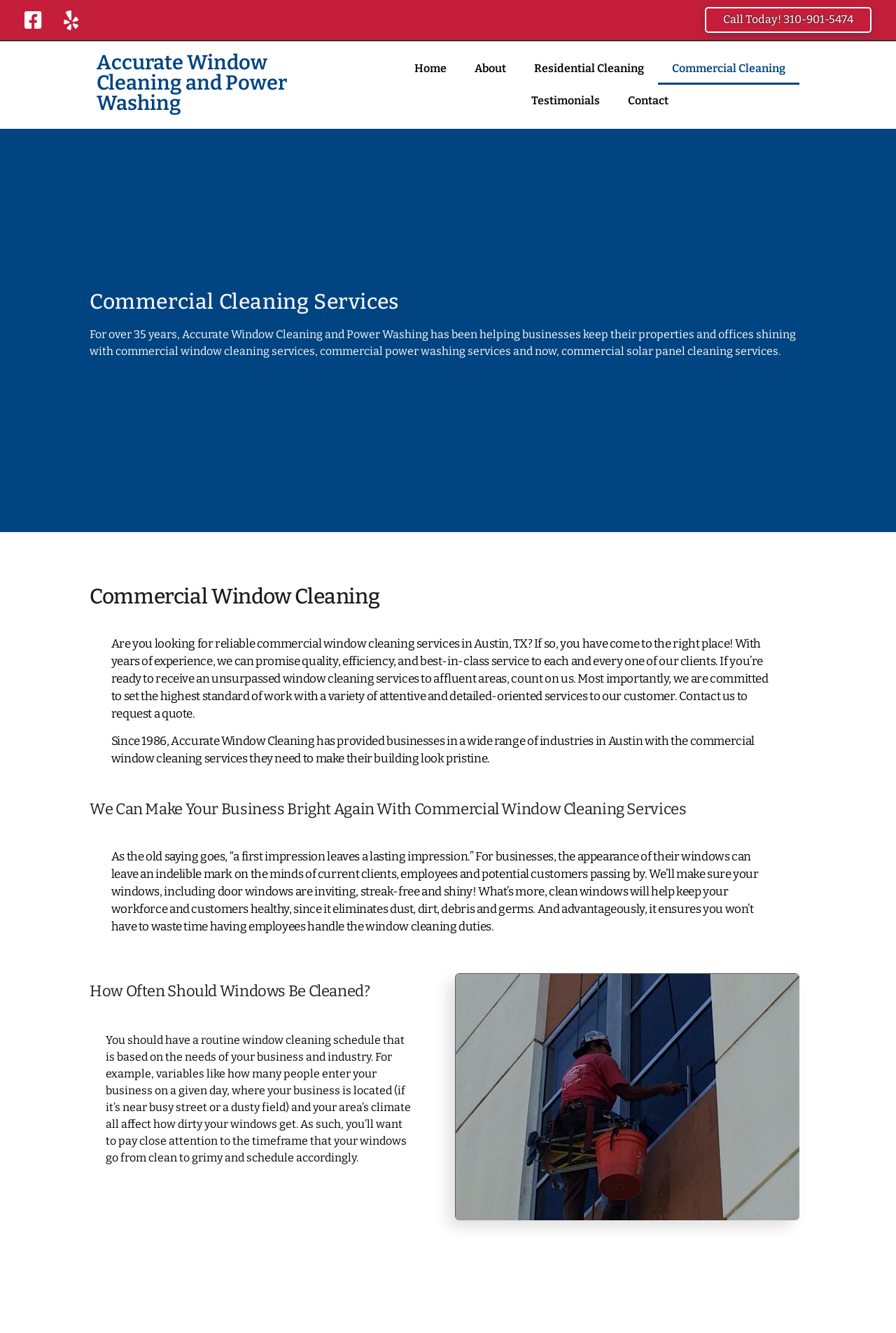Elaborate on the different components and information displayed on the webpage.

This webpage is about Accurate Window Cleaning and Power Washing, a company that provides commercial window cleaning services in Austin, TX. At the top, there are several links to different pages, including Home, About, Residential Cleaning, Commercial Cleaning, Testimonials, and Contact. Below these links, there is a heading that reads "Accurate Window Cleaning and Power Washing". 

To the right of this heading, there is a call-to-action button that says "Call Today! 310-901-5474". Below the heading, there is a section that describes the company's commercial cleaning services, including commercial window cleaning, commercial power washing, and commercial solar panel cleaning. 

Further down, there are three sections that provide more information about the company's commercial window cleaning services. The first section has a heading that reads "Commercial Window Cleaning" and describes the company's experience and commitment to quality service. The second section has a heading that reads "We Can Make Your Business Bright Again With Commercial Window Cleaning Services" and explains the importance of clean windows for businesses. 

The third section has a heading that reads "How Often Should Windows Be Cleaned?" and provides guidance on creating a routine window cleaning schedule based on the needs of a business. Throughout the webpage, there are no images, but there are several blocks of text that provide detailed information about the company's services and the benefits of commercial window cleaning.